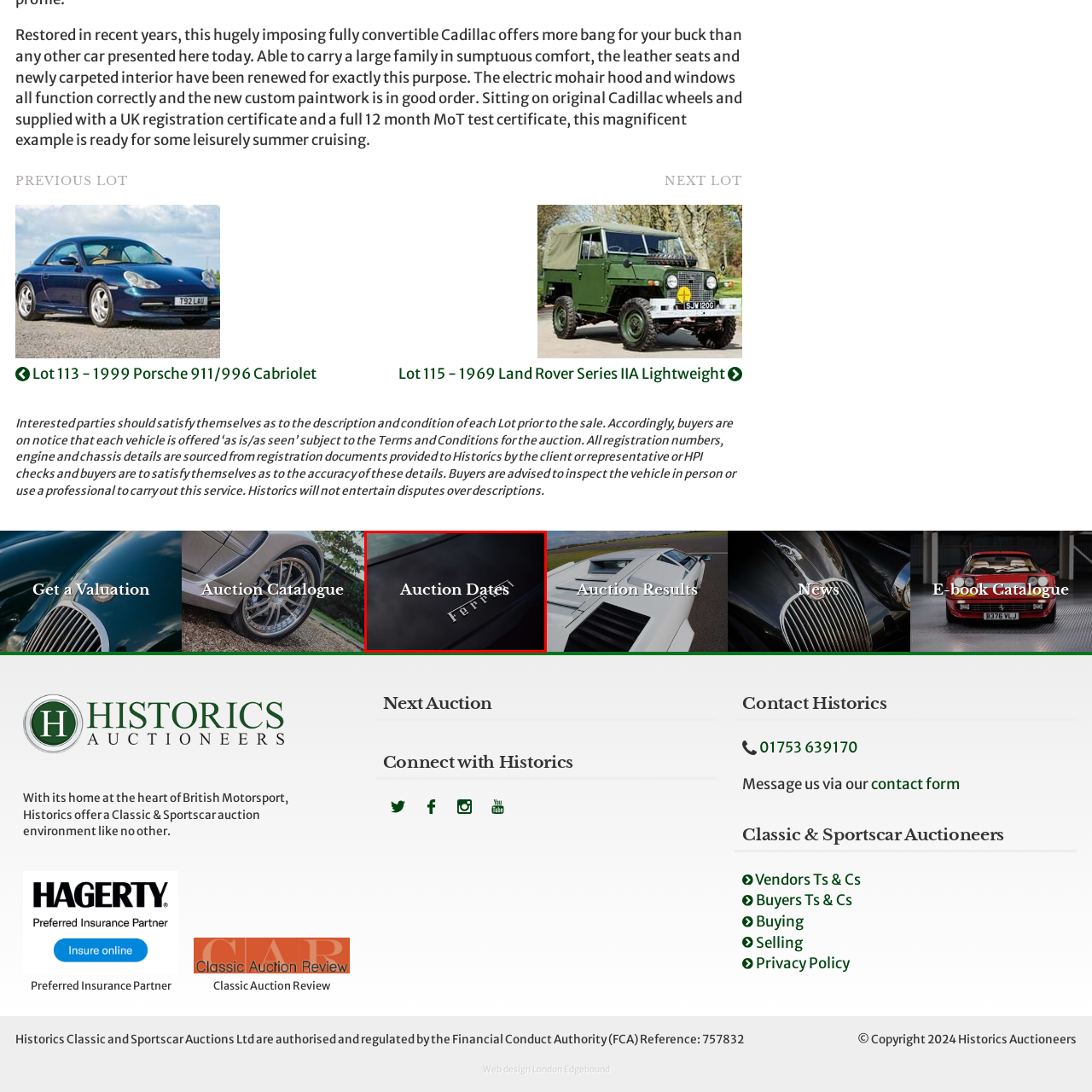What type of vehicles are likely being showcased?
Look closely at the part of the image outlined in red and give a one-word or short phrase answer.

Classic and sports cars